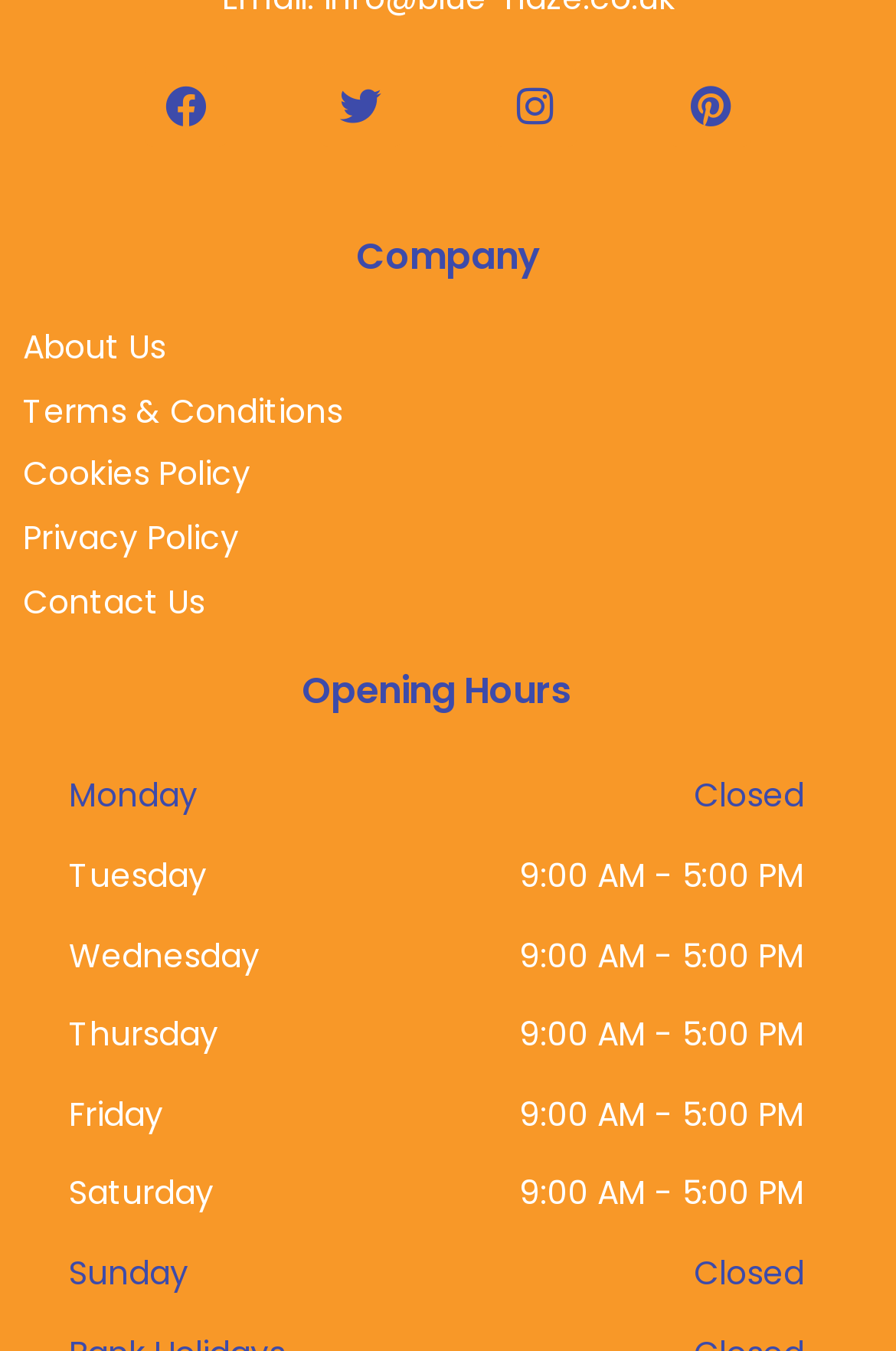Please respond to the question using a single word or phrase:
What is the last day of the week with opening hours?

Friday